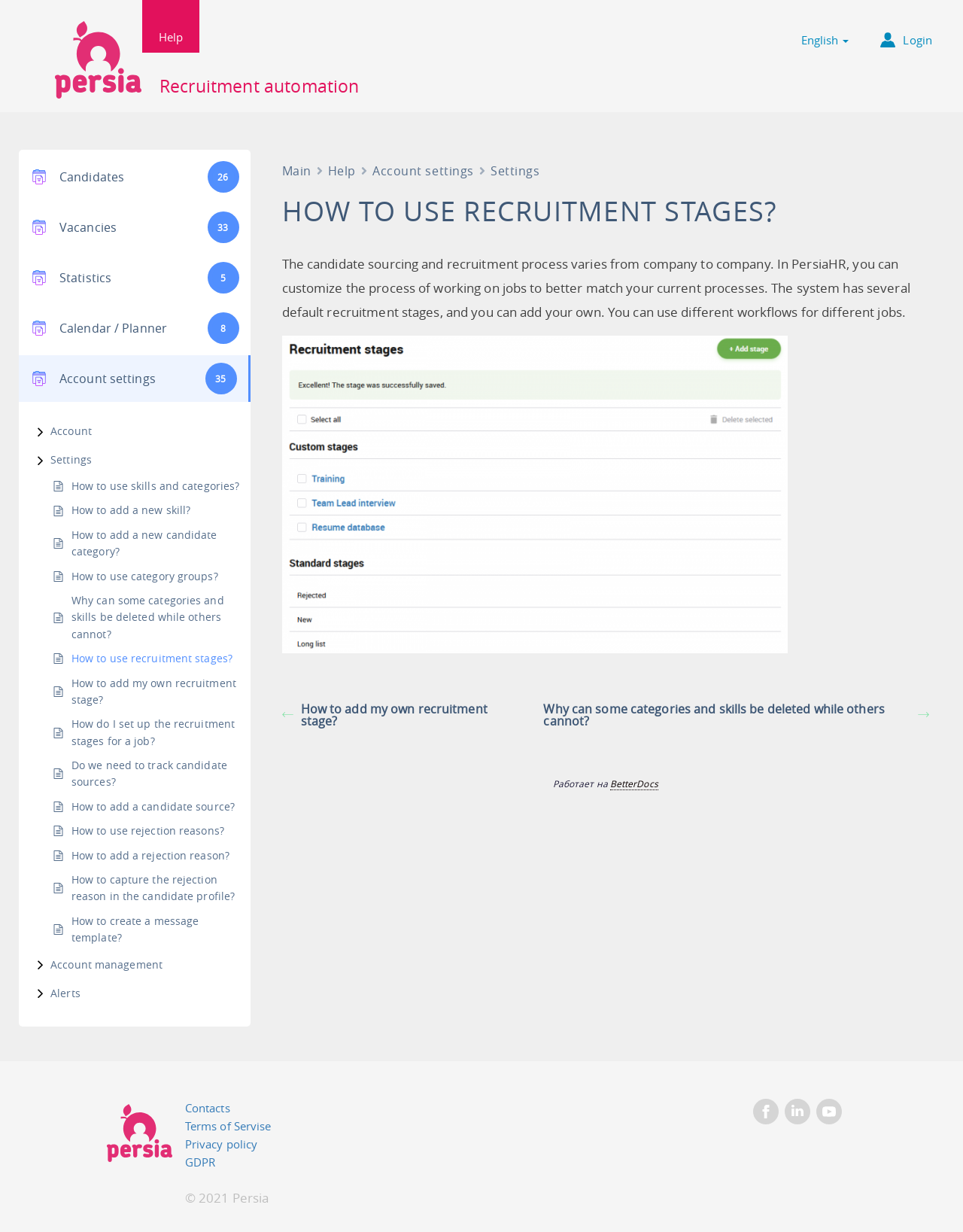Locate the bounding box coordinates of the element to click to perform the following action: 'Follow us on Facebook'. The coordinates should be given as four float values between 0 and 1, in the form of [left, top, right, bottom].

[0.782, 0.892, 0.809, 0.912]